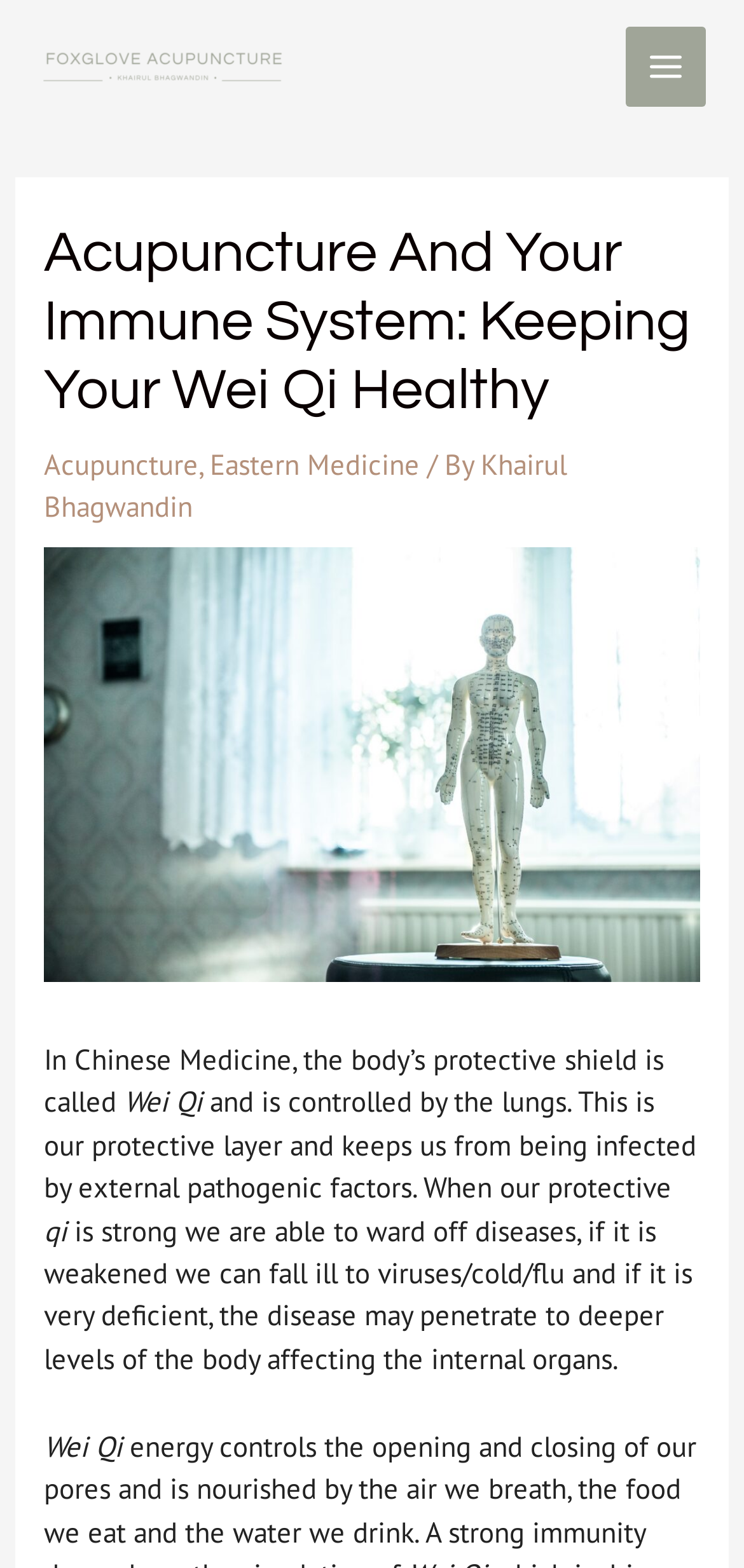Respond to the question below with a single word or phrase: What happens when our Wei Qi is weakened?

We can fall ill to viruses/cold/flu